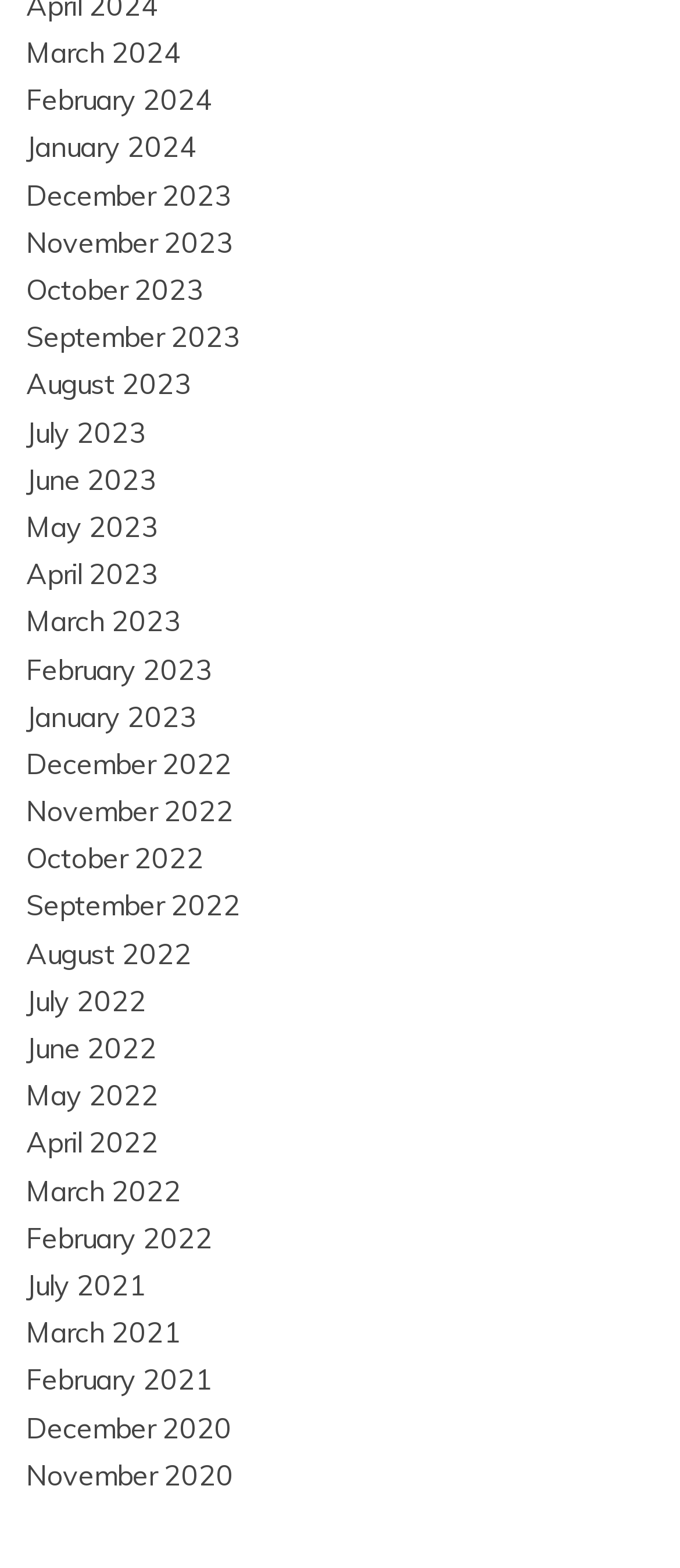Using the element description July 2022, predict the bounding box coordinates for the UI element. Provide the coordinates in (top-left x, top-left y, bottom-right x, bottom-right y) format with values ranging from 0 to 1.

[0.038, 0.627, 0.215, 0.649]